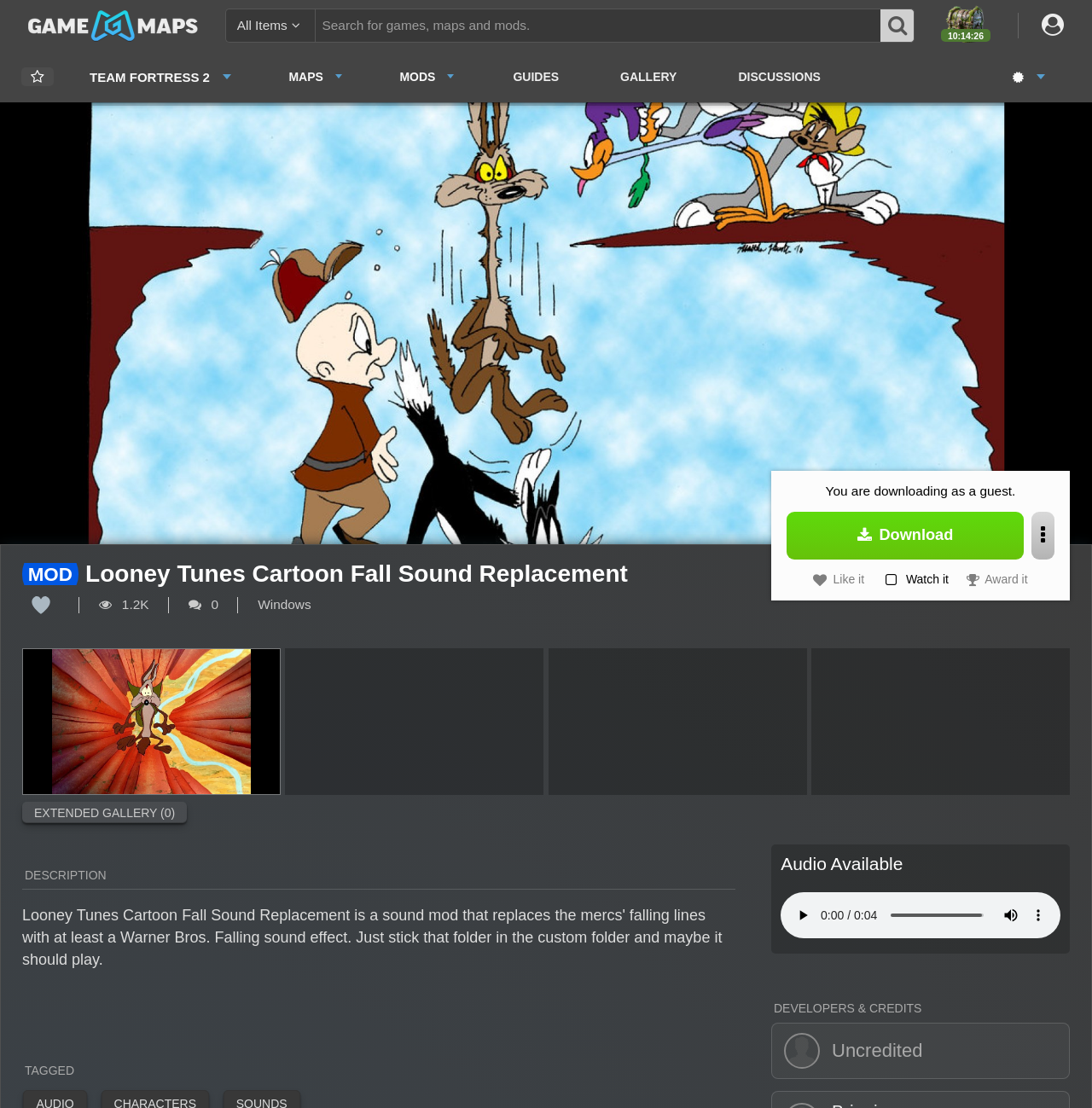Please determine the bounding box of the UI element that matches this description: title="Surprise Me". The coordinates should be given as (top-left x, top-left y, bottom-right x, bottom-right y), with all values between 0 and 1.

[0.909, 0.05, 0.974, 0.089]